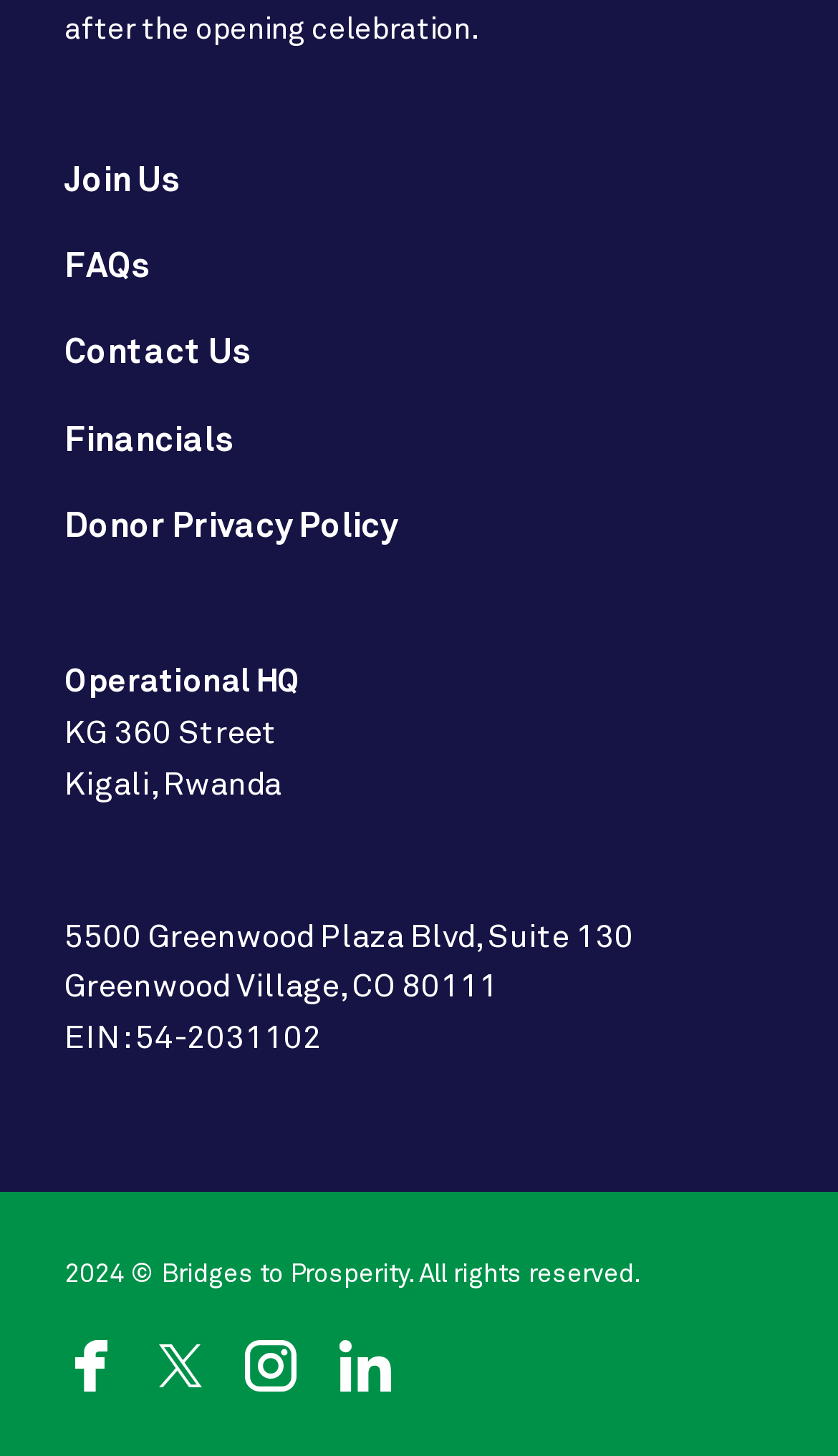Determine the bounding box coordinates of the target area to click to execute the following instruction: "Visit FAQs."

[0.077, 0.173, 0.179, 0.196]